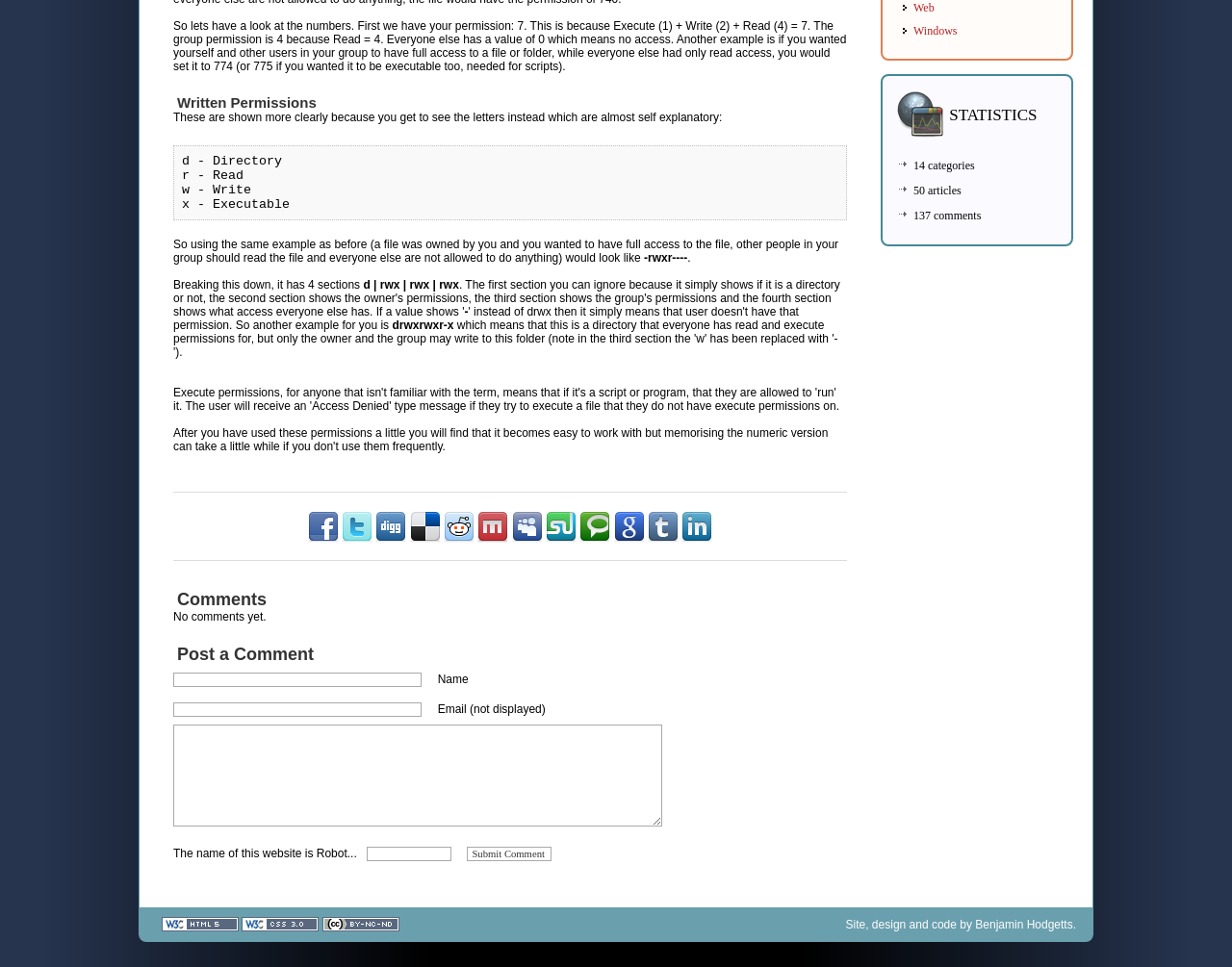Given the element description "title="Facebook"", identify the bounding box of the corresponding UI element.

[0.25, 0.55, 0.275, 0.564]